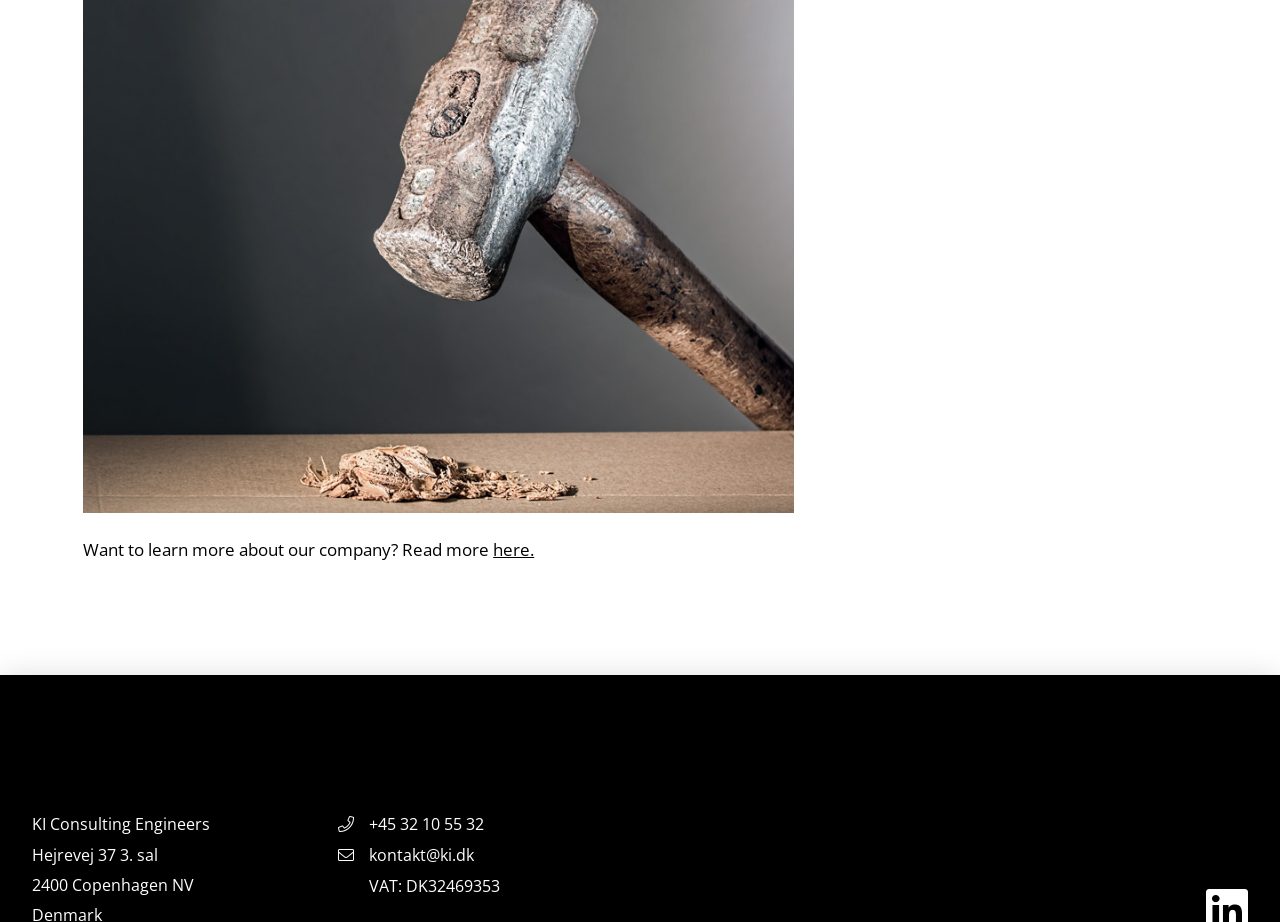Locate the bounding box of the user interface element based on this description: "here.".

[0.385, 0.584, 0.417, 0.609]